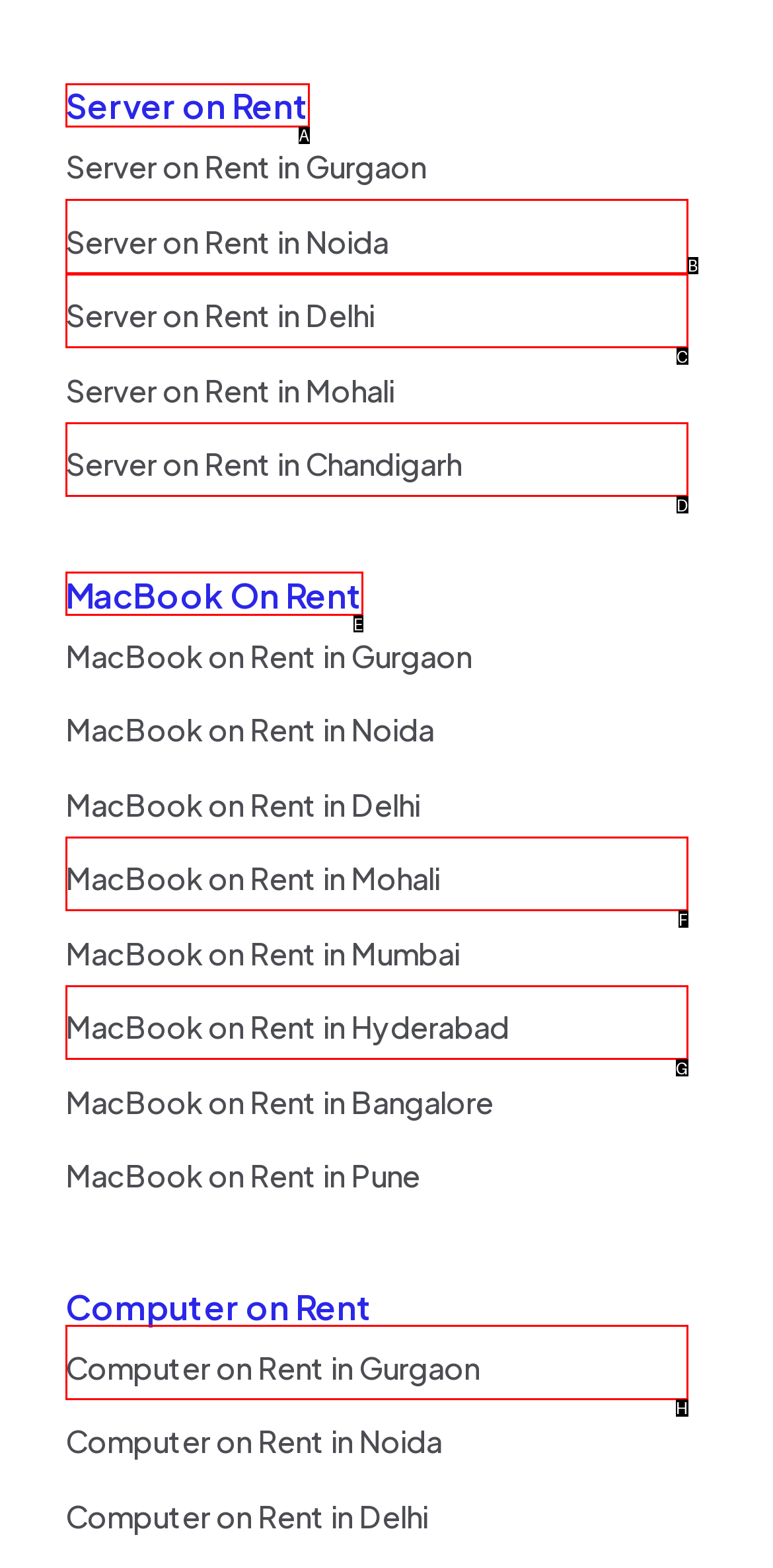Look at the description: Computer on Rent in Gurgaon
Determine the letter of the matching UI element from the given choices.

H